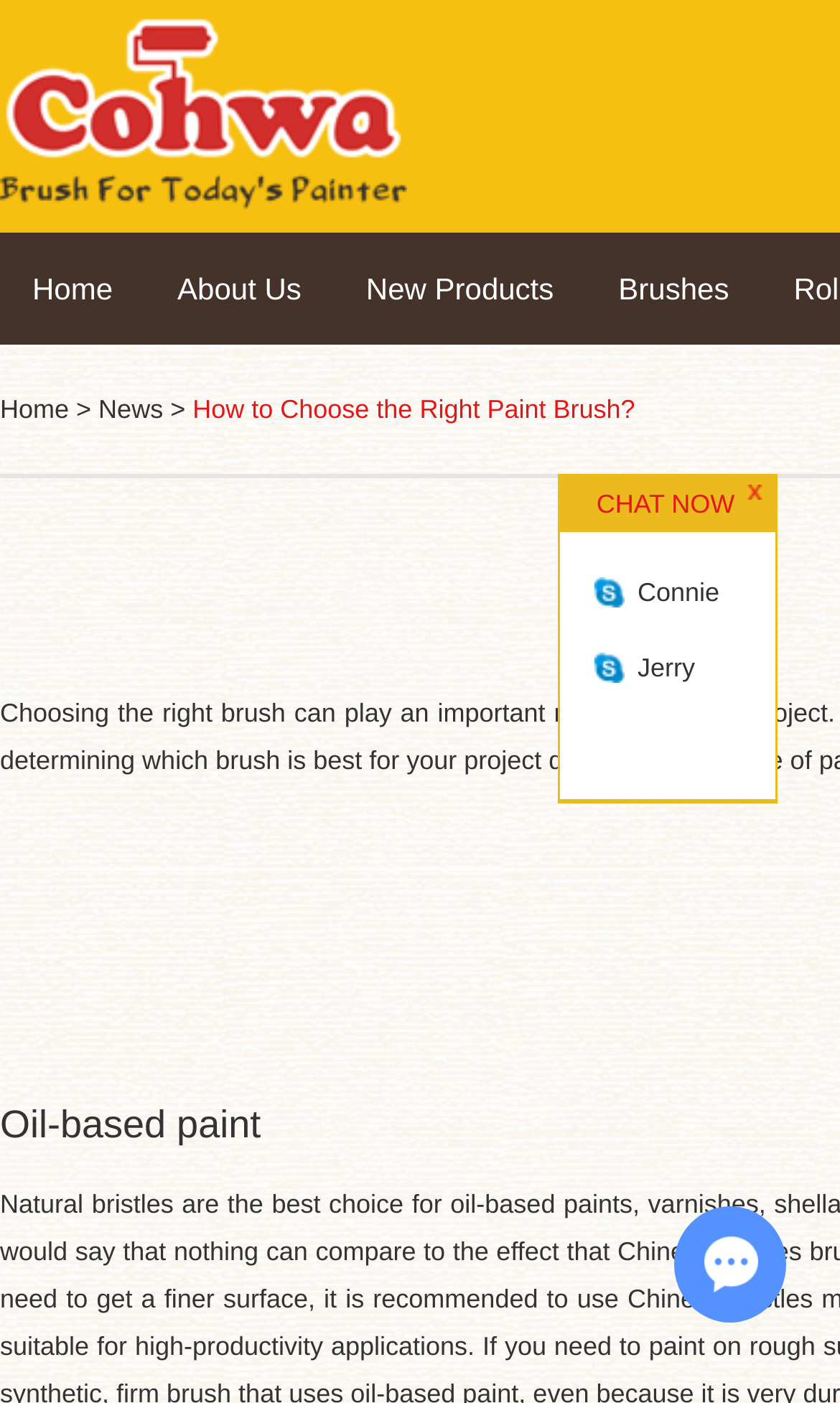Please provide a brief answer to the question using only one word or phrase: 
What is the company name displayed on the image?

Zhenjiang Cohwabrush Manufacture Co., Ltd.